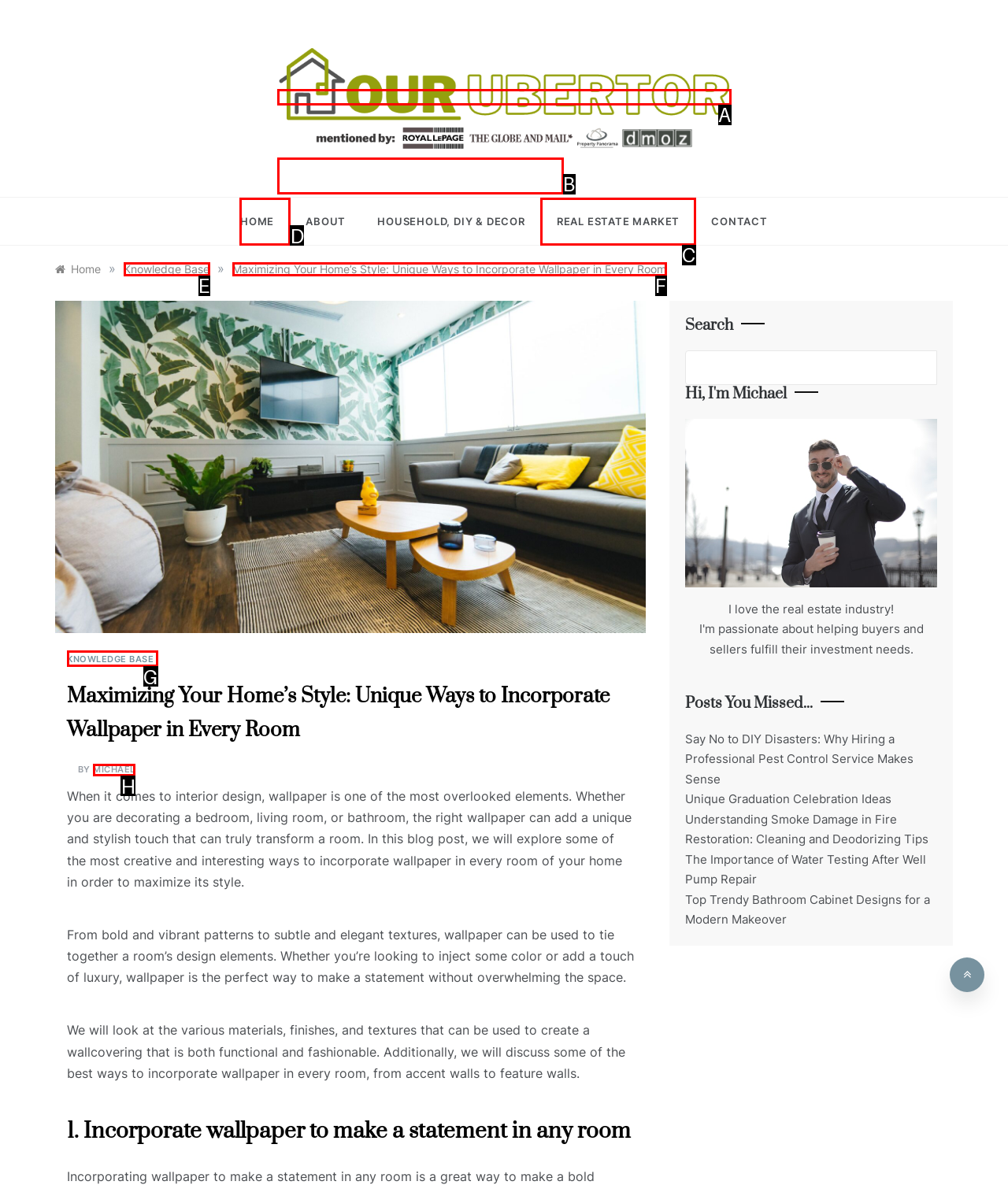Which option should be clicked to complete this task: Click on the 'HOME' link
Reply with the letter of the correct choice from the given choices.

D